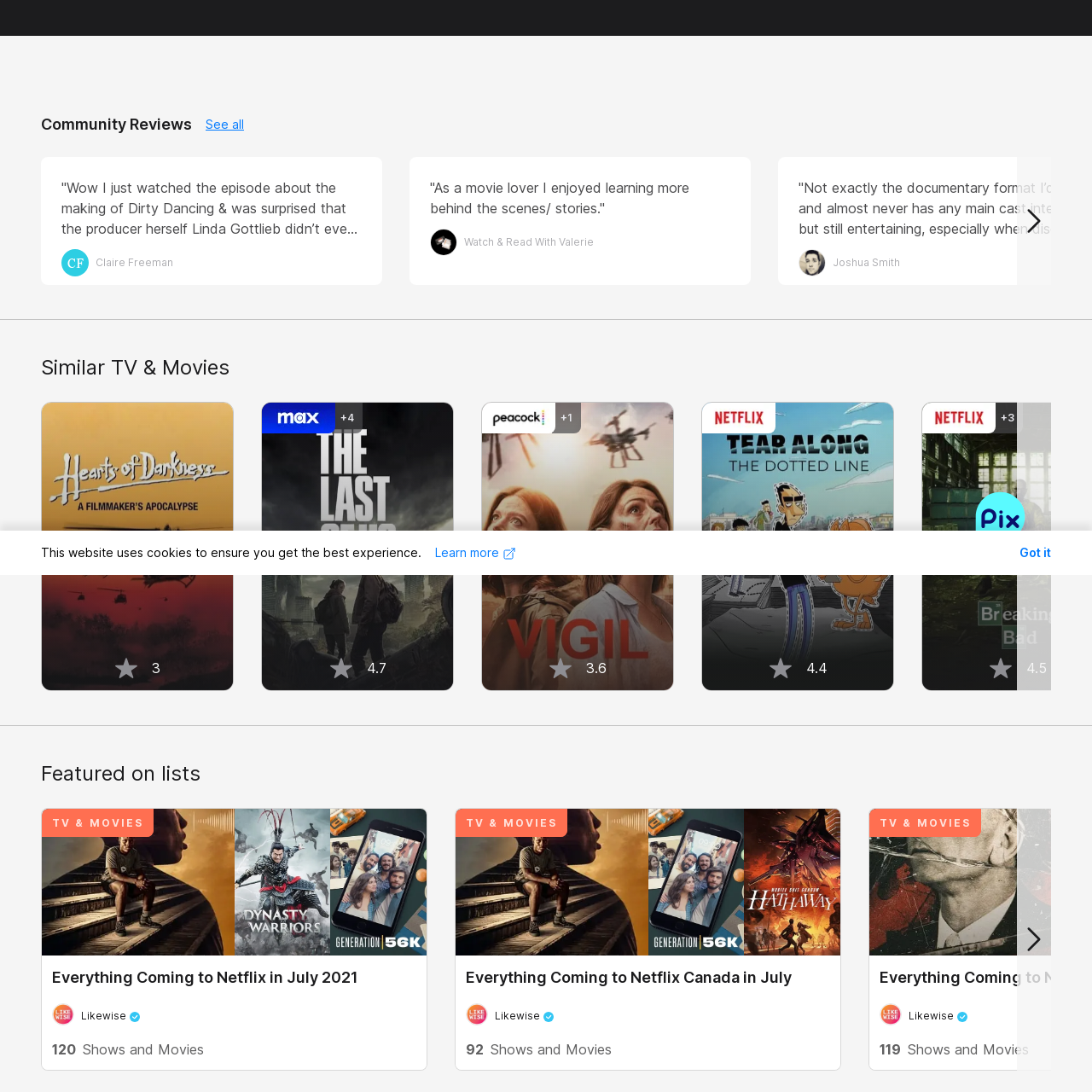Who is the director of Apocalypse Now?
Take a close look at the image highlighted by the red bounding box and answer the question thoroughly based on the details you see.

According to the caption, the documentary explores the challenges faced by director Francis Ford Coppola during the production of Apocalypse Now, highlighting his creative struggles and sacrifices made during the filmmaking process.